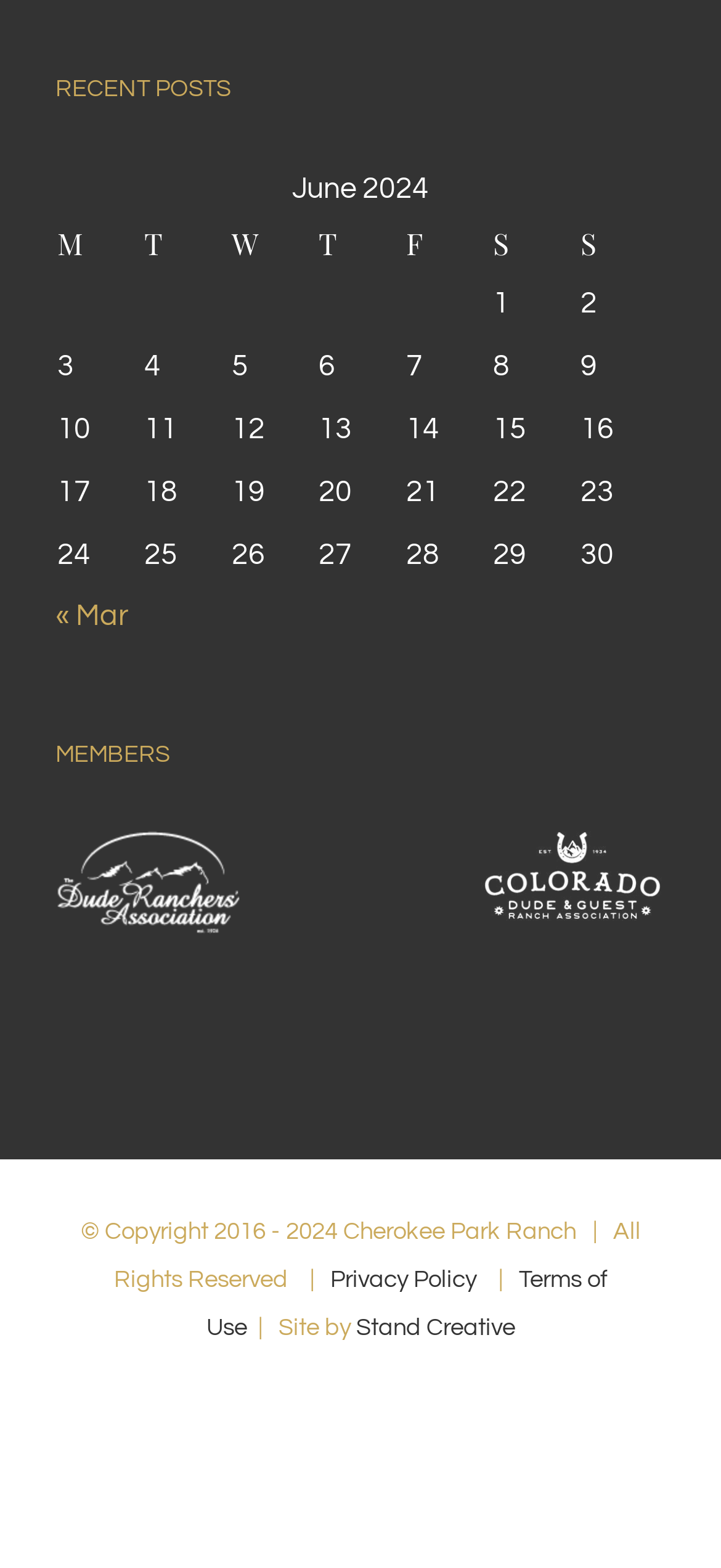What is the month displayed in the table?
From the details in the image, answer the question comprehensively.

The table has a caption 'June 2024' which indicates the month displayed in the table.